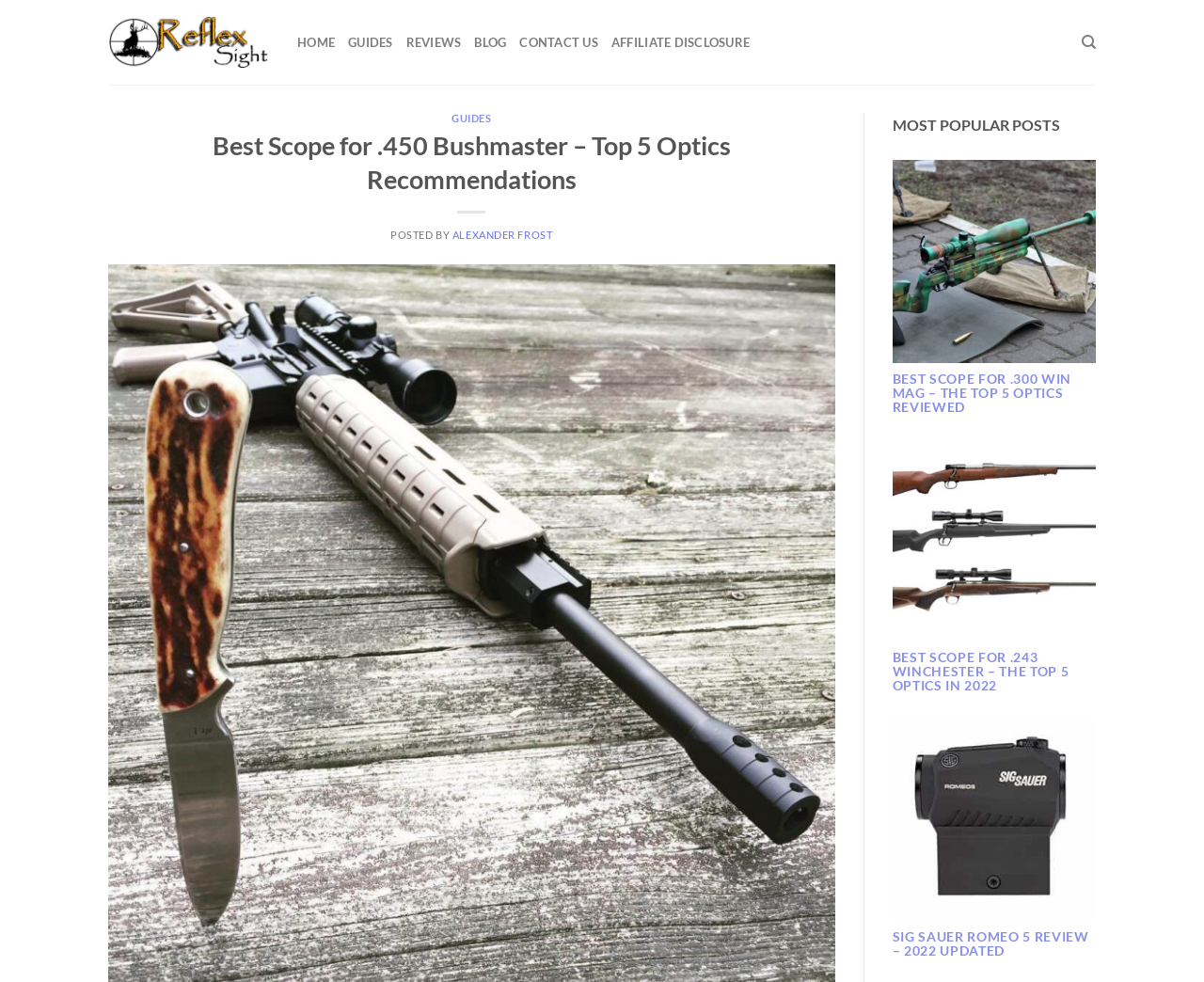Analyze the image and provide a detailed answer to the question: What type of scopes are reviewed on this webpage?

Based on the webpage's content, specifically the heading 'Best Scope for .450 Bushmaster – Top 5 Optics Recommendations', it is clear that the webpage is reviewing scopes for the .450 Bushmaster cartridge.